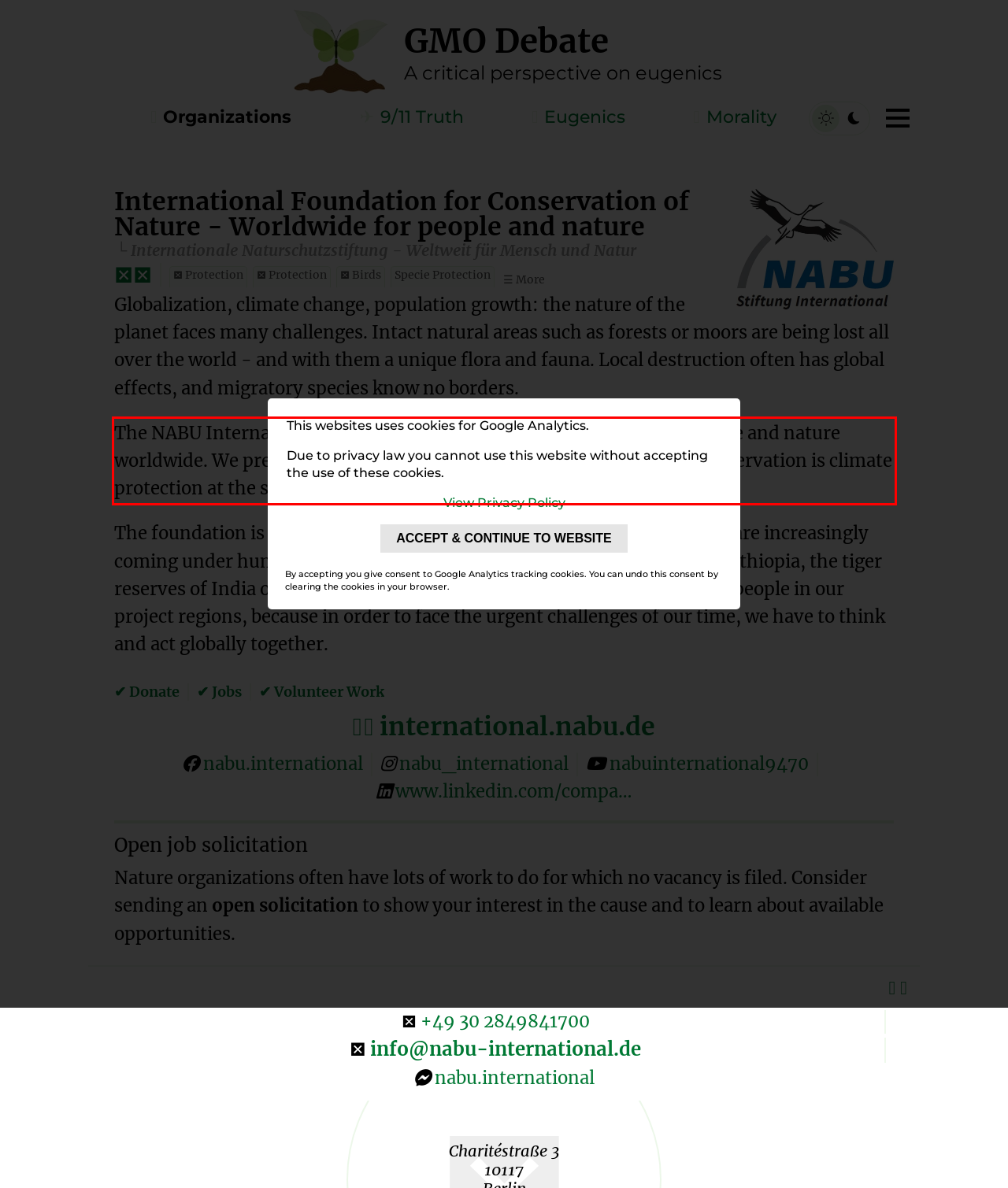Within the screenshot of the webpage, locate the red bounding box and use OCR to identify and provide the text content inside it.

The NABU International Nature Conservation Foundation supports people and nature worldwide. We preserve the diverse ecosystems, also because nature conservation is climate protection at the same time.